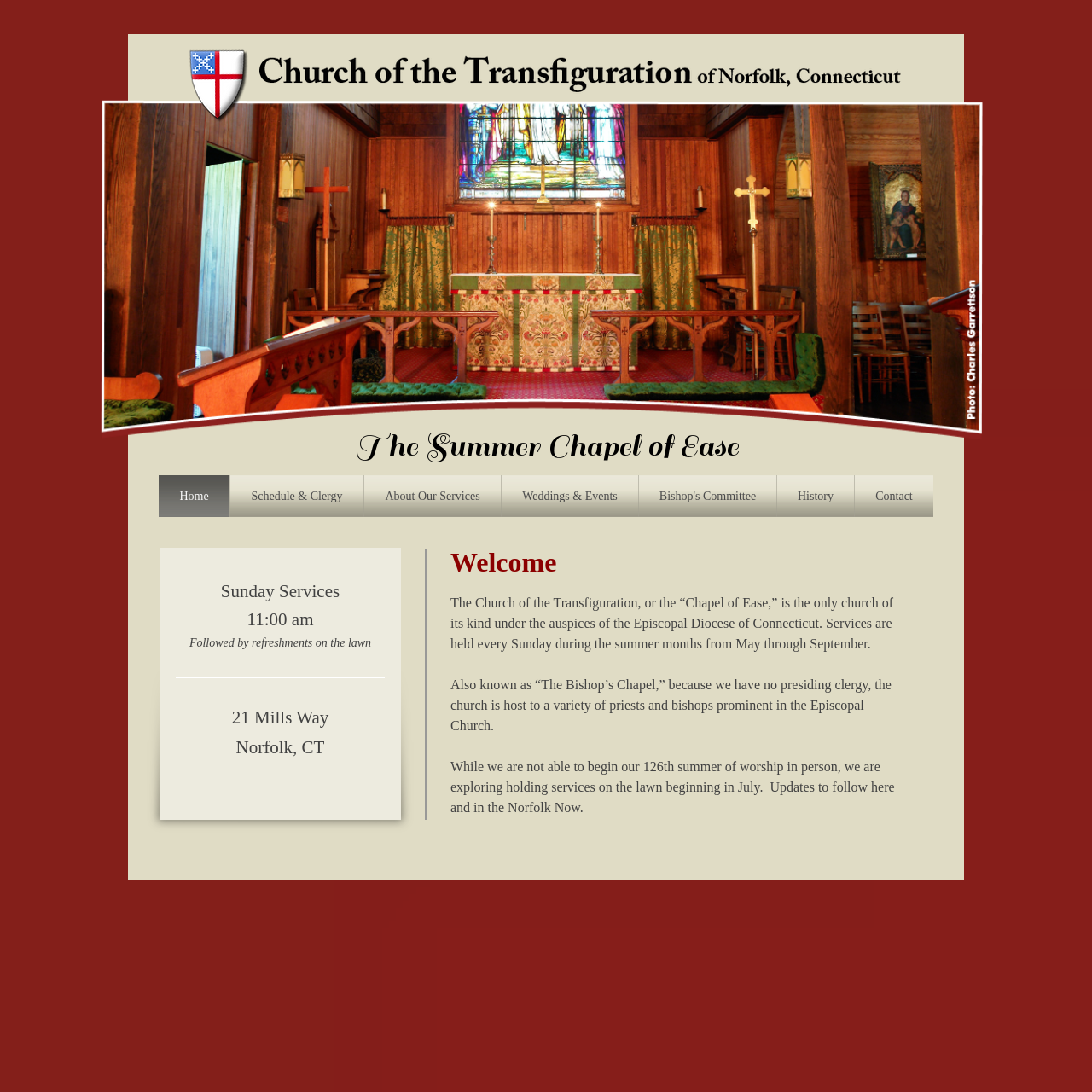Bounding box coordinates must be specified in the format (top-left x, top-left y, bottom-right x, bottom-right y). All values should be floating point numbers between 0 and 1. What are the bounding box coordinates of the UI element described as: Bishop's Committee

[0.589, 0.435, 0.707, 0.473]